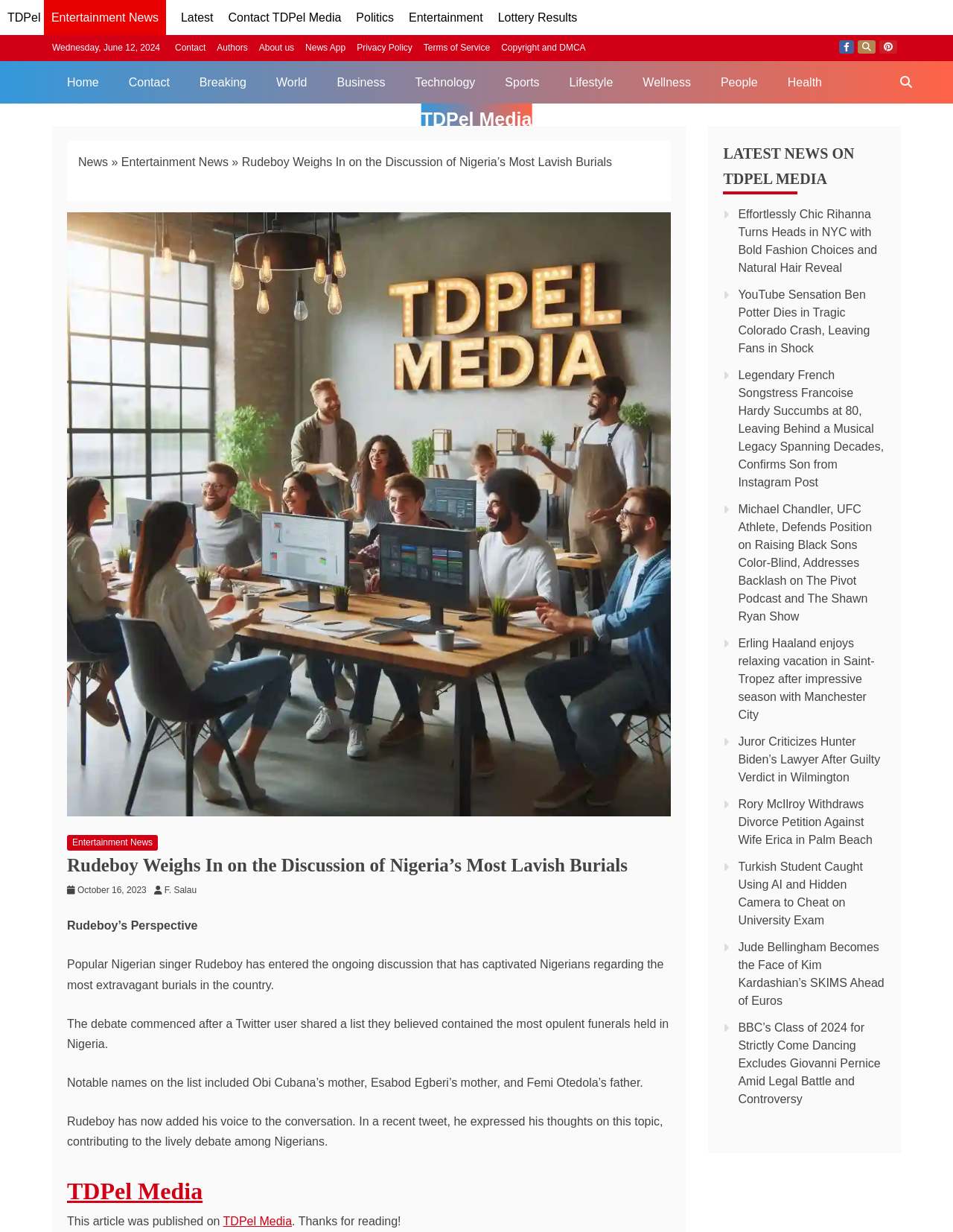Find the bounding box coordinates of the element's region that should be clicked in order to follow the given instruction: "Check out the article about Rudeboy's perspective on Nigeria's most lavish burials". The coordinates should consist of four float numbers between 0 and 1, i.e., [left, top, right, bottom].

[0.07, 0.126, 0.642, 0.136]